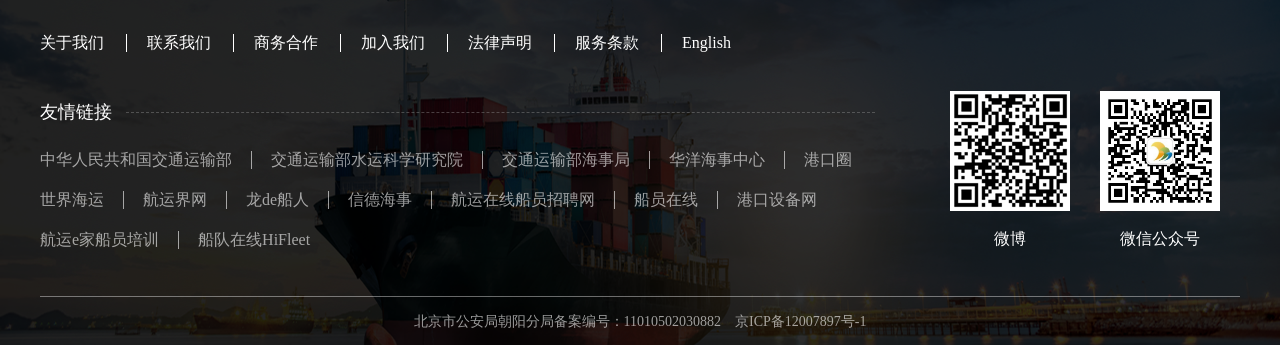Find the bounding box coordinates of the area to click in order to follow the instruction: "Click on the 'SUBMIT RATING' button".

None